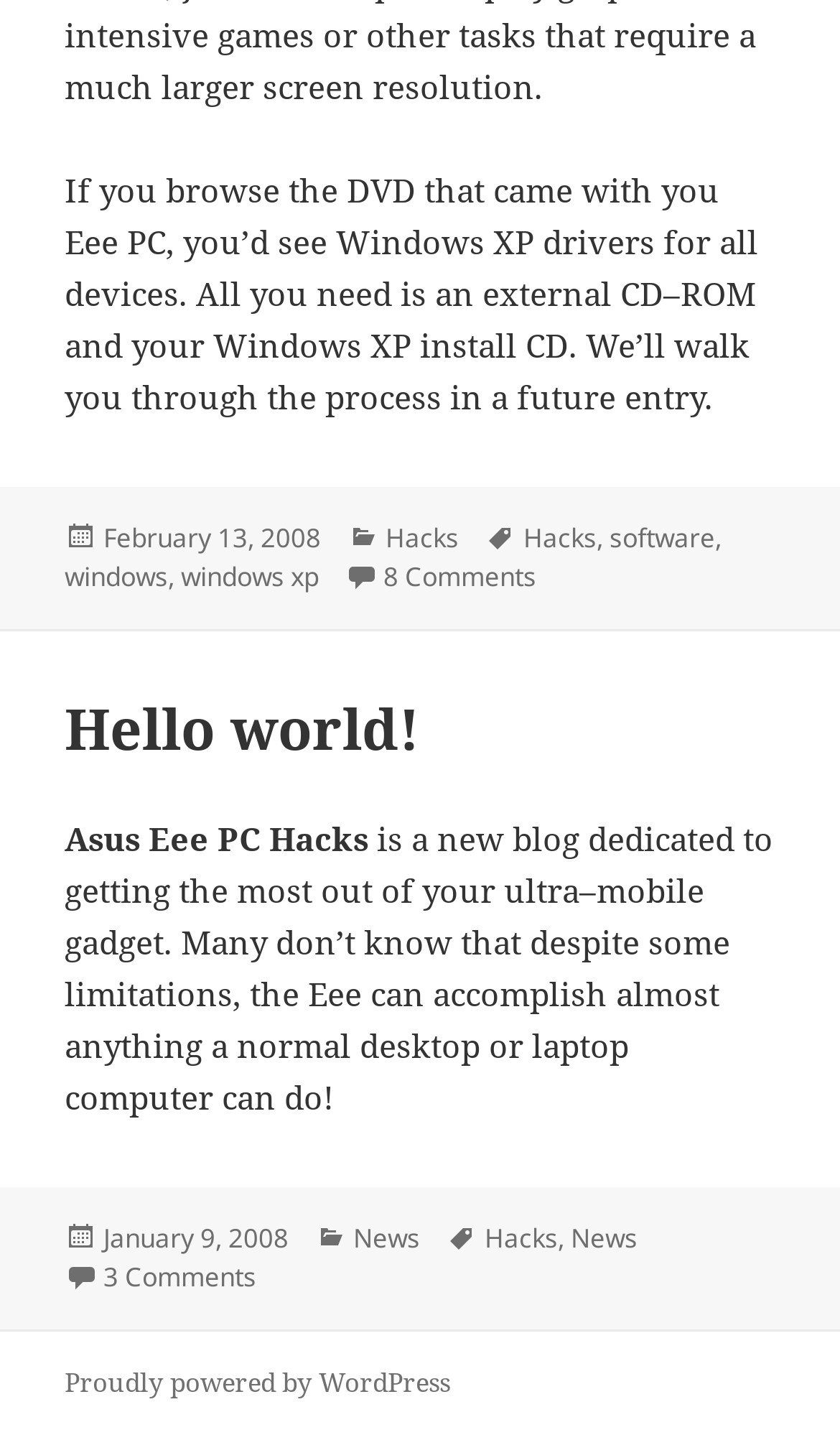What is the category of the 'Hello world!' post?
Refer to the image and provide a one-word or short phrase answer.

News